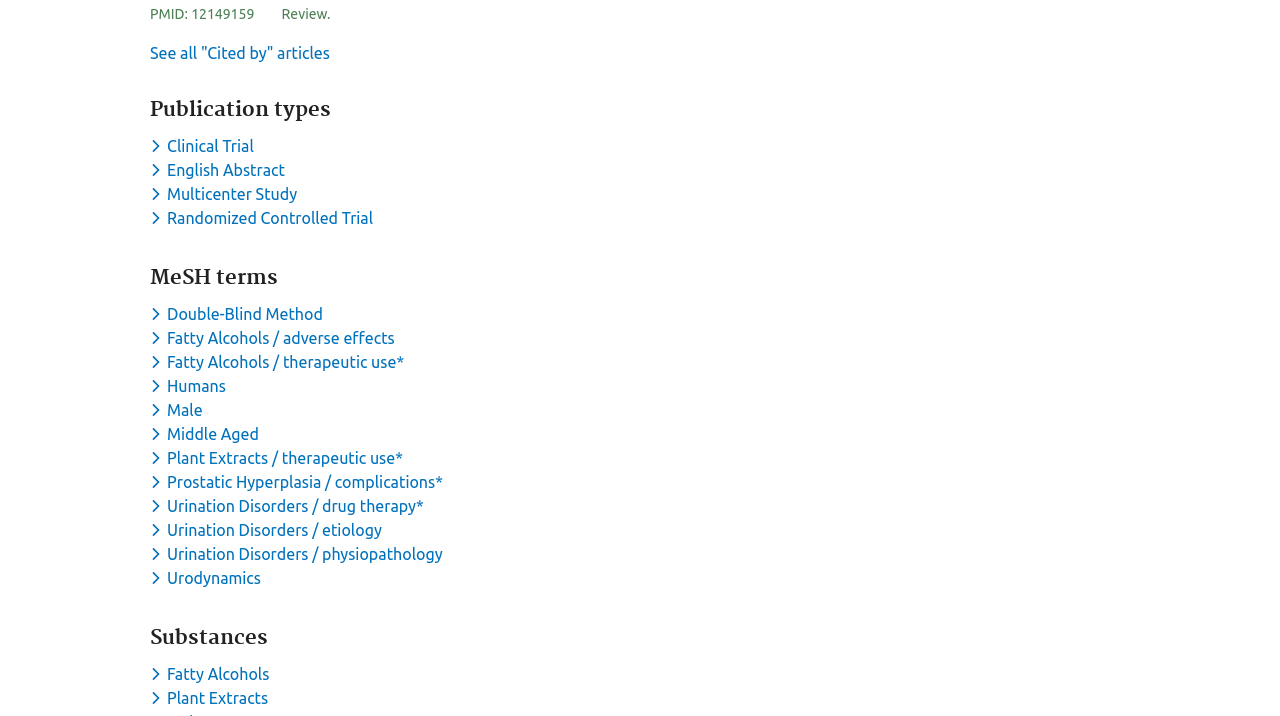Please identify the bounding box coordinates of the clickable region that I should interact with to perform the following instruction: "View all cited by articles". The coordinates should be expressed as four float numbers between 0 and 1, i.e., [left, top, right, bottom].

[0.117, 0.061, 0.258, 0.087]